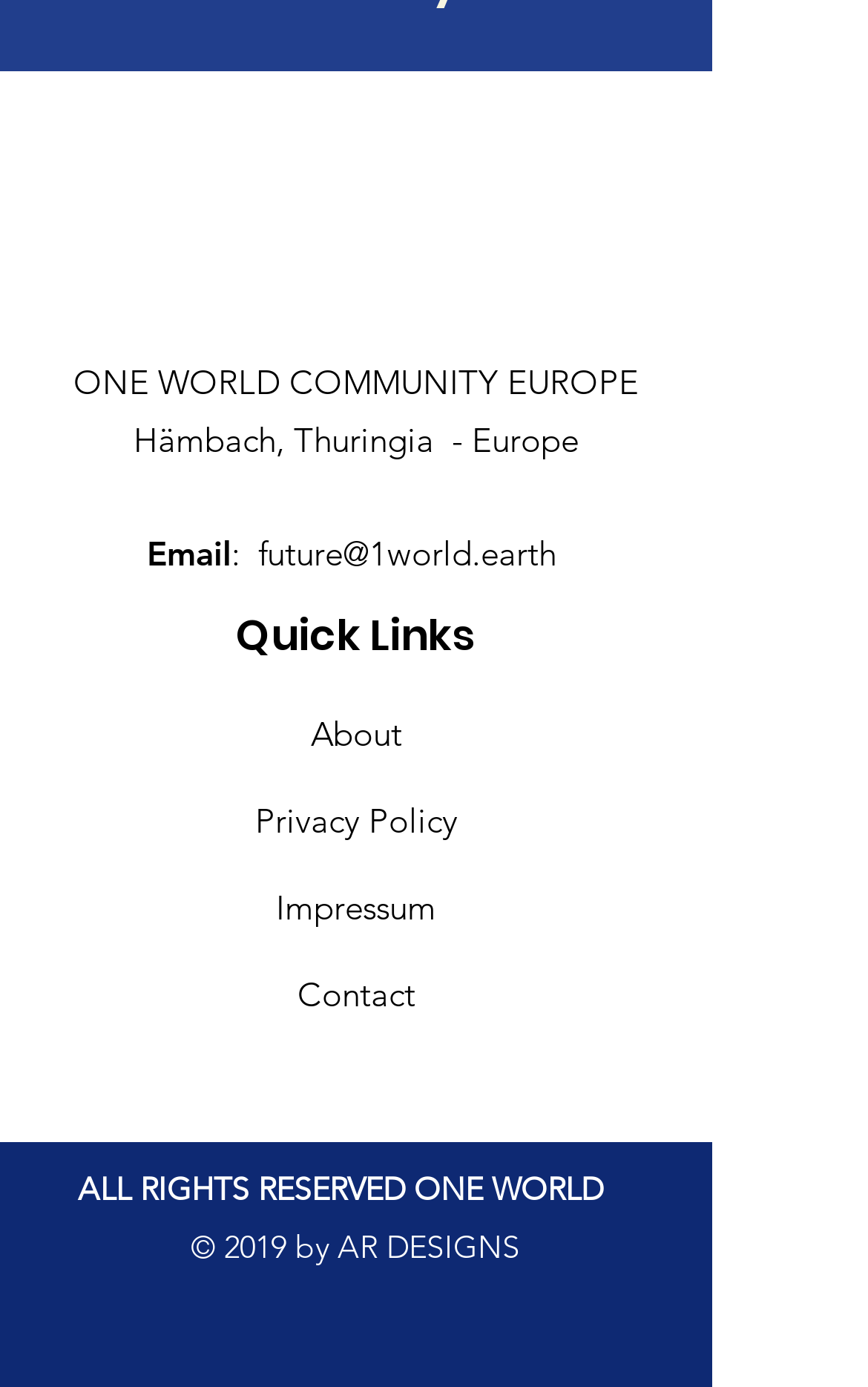Find and specify the bounding box coordinates that correspond to the clickable region for the instruction: "Check the privacy policy".

[0.294, 0.577, 0.527, 0.607]